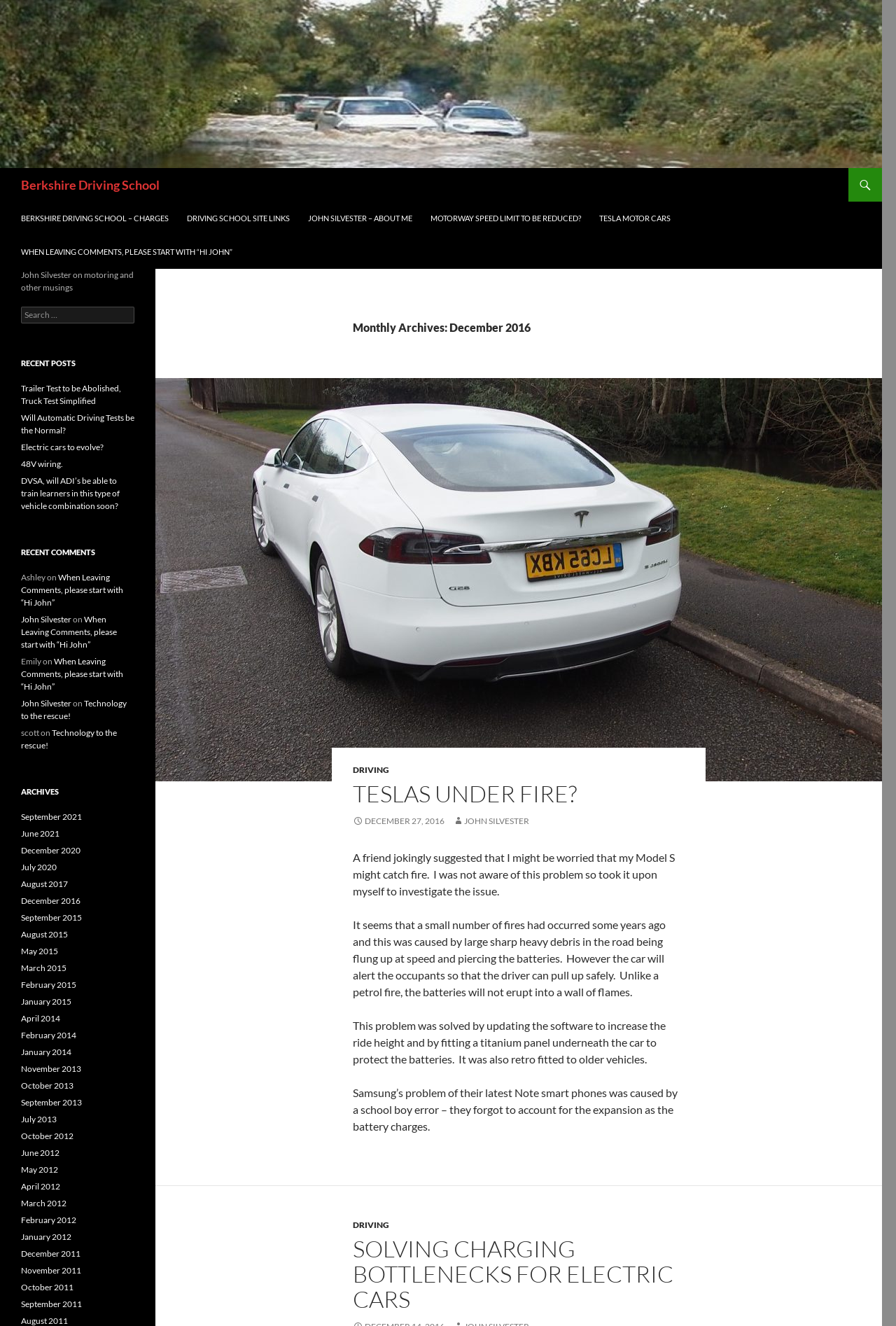Craft a detailed narrative of the webpage's structure and content.

The webpage is about Berkshire Driving School, with a focus on motoring and other musings by John Silvester. At the top, there is a logo and a link to the school's homepage. Below that, there is a search bar and a "SKIP TO CONTENT" link. 

To the right of the search bar, there are several links, including "BERKSHIRE DRIVING SCHOOL – CHARGES", "DRIVING SCHOOL SITE LINKS", "JOHN SILVESTER – ABOUT ME", and others. 

The main content of the page is an article titled "TESLAS UNDER FIRE?" with a heading and a link to the article. The article discusses the issue of Tesla cars catching fire and how it was solved by updating the software and fitting a titanium panel underneath the car to protect the batteries. 

Below the article, there are several links to other articles, including "SOLVING CHARGING BOTTLENECKS FOR ELECTRIC CARS" and "DRIVING". 

On the left side of the page, there are several sections, including "John Silvester on motoring and other musings", "RECENT POSTS", "RECENT COMMENTS", and "ARCHIVES". The "RECENT POSTS" section lists several article titles, including "Trailer Test to be Abolished, Truck Test Simplified" and "Will Automatic Driving Tests be the Normal?". The "RECENT COMMENTS" section lists several comments from users, including Ashley, Emily, and Scott. The "ARCHIVES" section lists links to articles from different months and years, dating back to 2012.